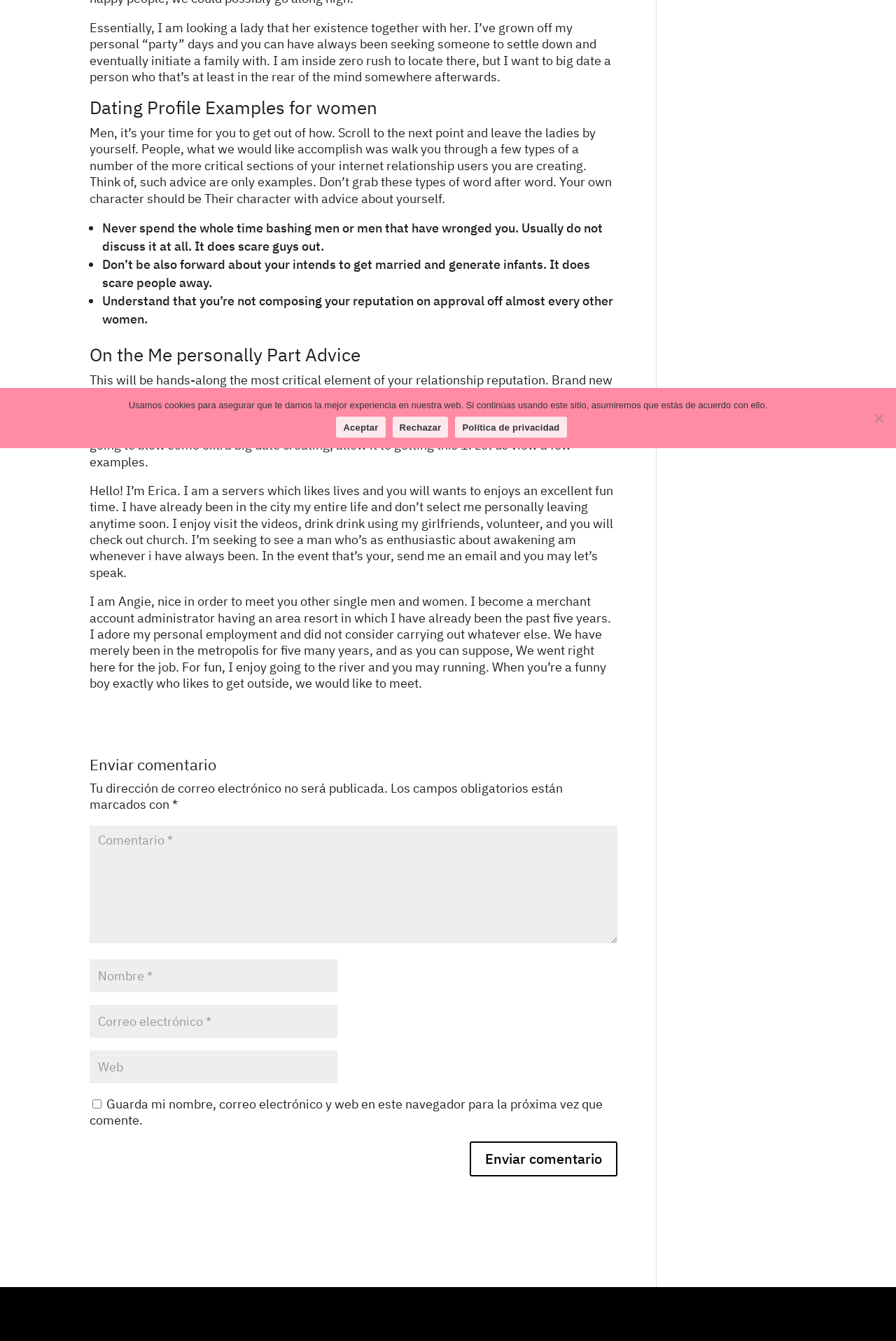Bounding box coordinates must be specified in the format (top-left x, top-left y, bottom-right x, bottom-right y). All values should be floating point numbers between 0 and 1. What are the bounding box coordinates of the UI element described as: horny Top dating

[0.1, 0.289, 0.205, 0.301]